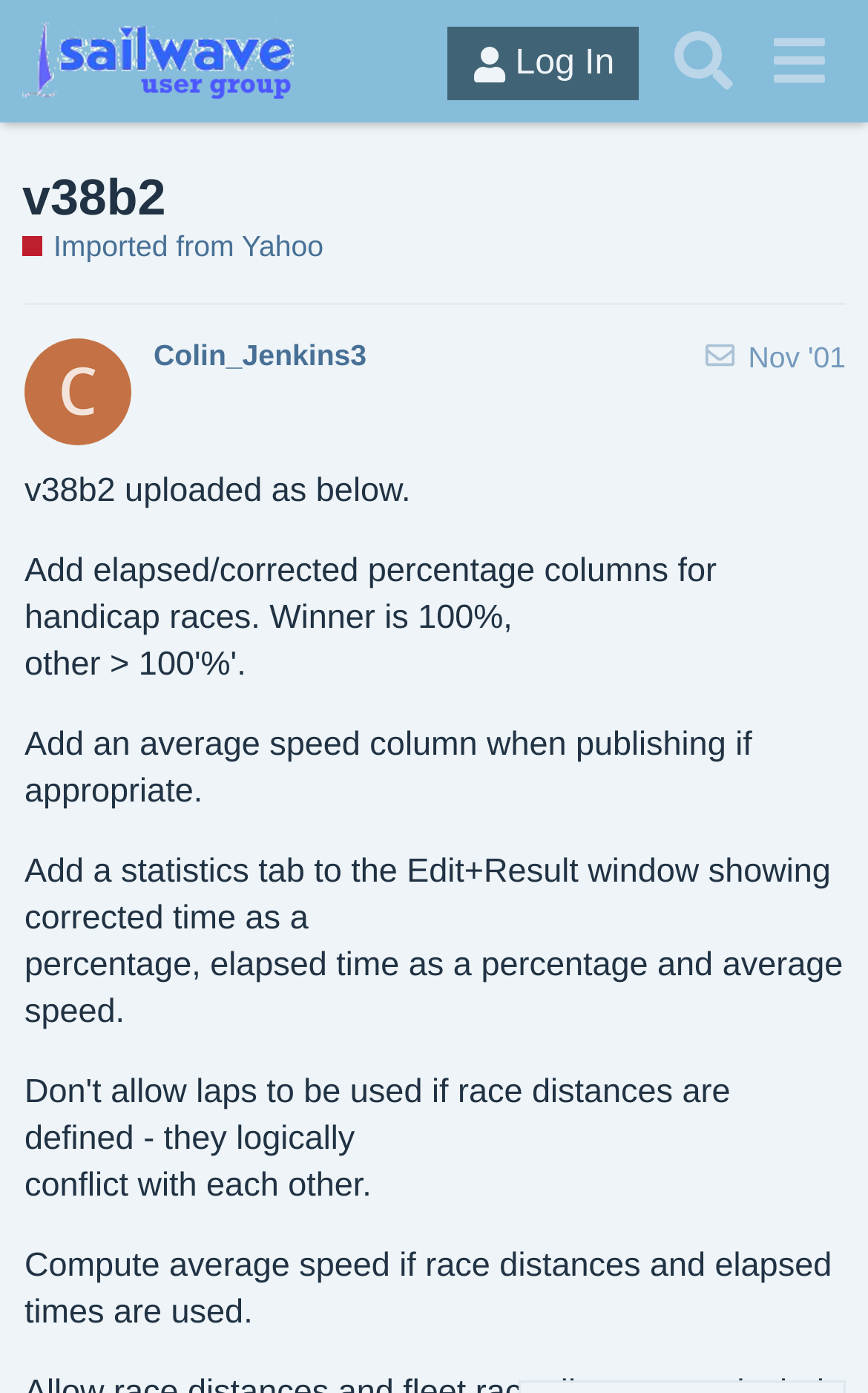Describe all the visual and textual components of the webpage comprehensively.

The webpage is titled "v38b2 - Imported from Yahoo - Sailwave User Group" and has a header section at the top with a logo image and a link to the "Sailwave User Group" on the left, and two buttons, "Log In" and "Search", on the right. Below the header, there is a heading that displays the title "v38b2" with a link to the same title.

The main content of the page is divided into sections. The first section has a heading that reads "Colin_Jenkins3 this post arrived via email Nov '01" with a link to the author's name and a date "Nov '01" that expands to show the full date and time "30 Nov 2001 22:40". 

Below this section, there are five paragraphs of text that describe the updates made to "v38b2". The text explains the addition of new features, including elapsed and corrected percentage columns for handicap races, an average speed column, and a statistics tab. The text also mentions the computation of average speed based on race distances and elapsed times.

Overall, the webpage appears to be a discussion forum or blog post related to the Sailwave User Group, with a focus on updates and features related to racing and statistics.